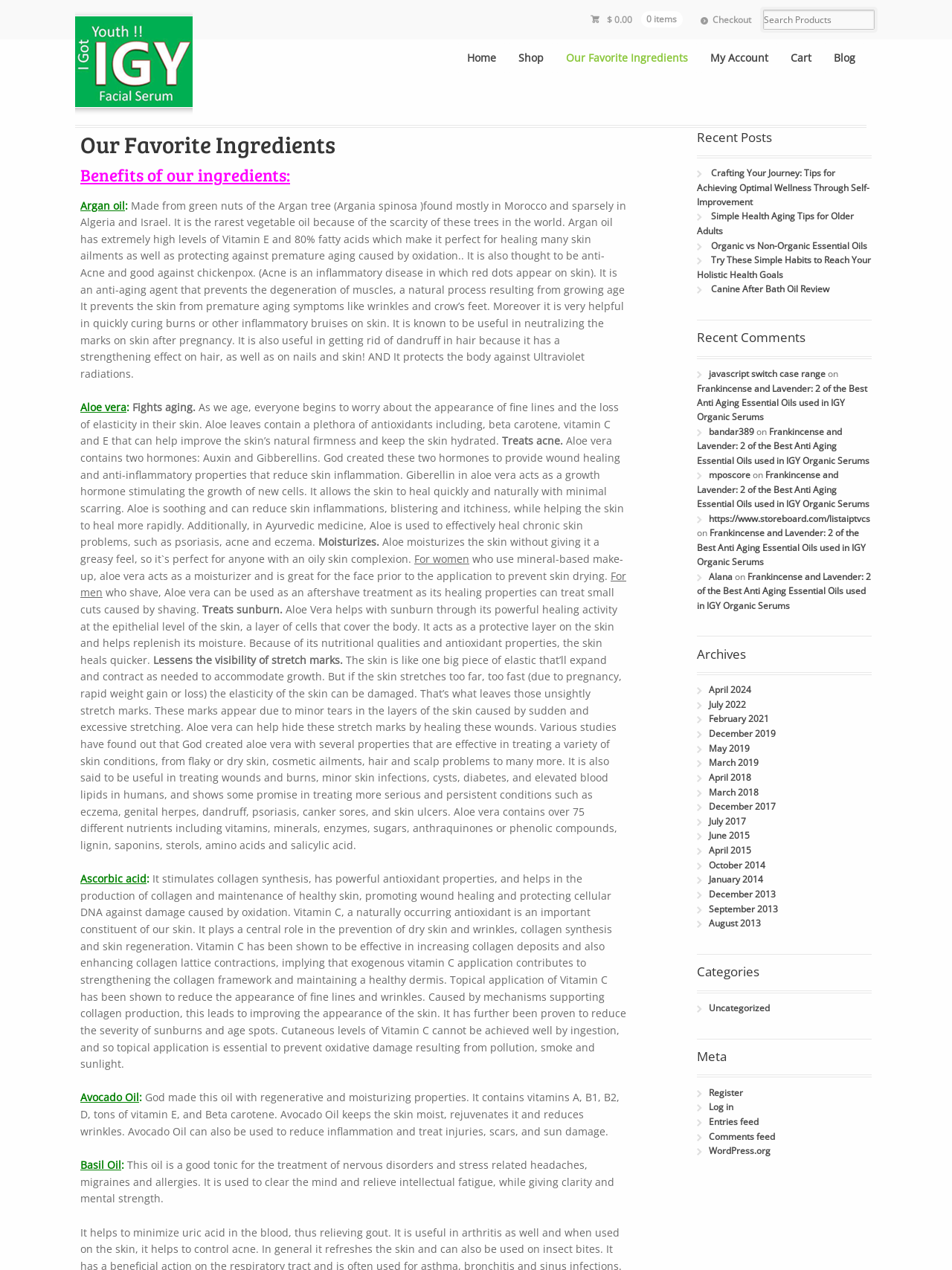Determine the bounding box coordinates for the region that must be clicked to execute the following instruction: "Search for something".

[0.799, 0.0, 0.916, 0.024]